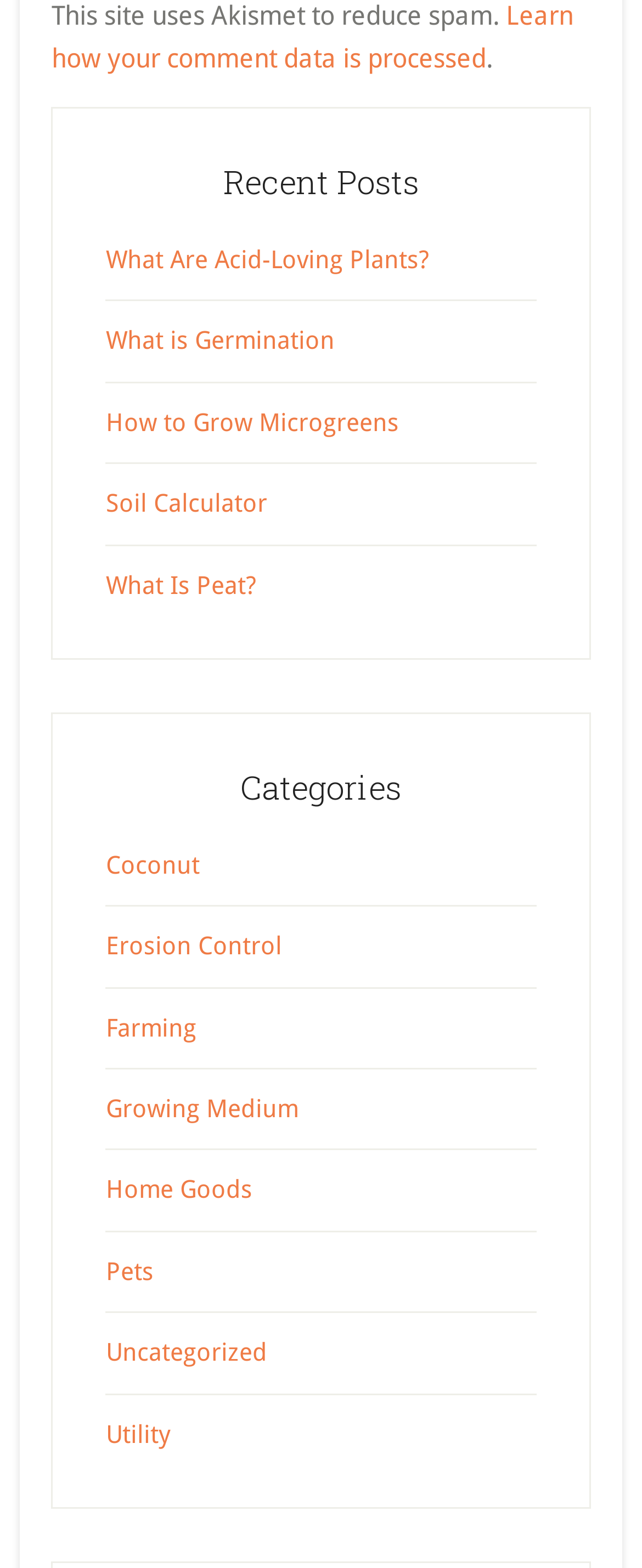Using the element description: "How to Grow Microgreens", determine the bounding box coordinates. The coordinates should be in the format [left, top, right, bottom], with values between 0 and 1.

[0.165, 0.26, 0.621, 0.279]